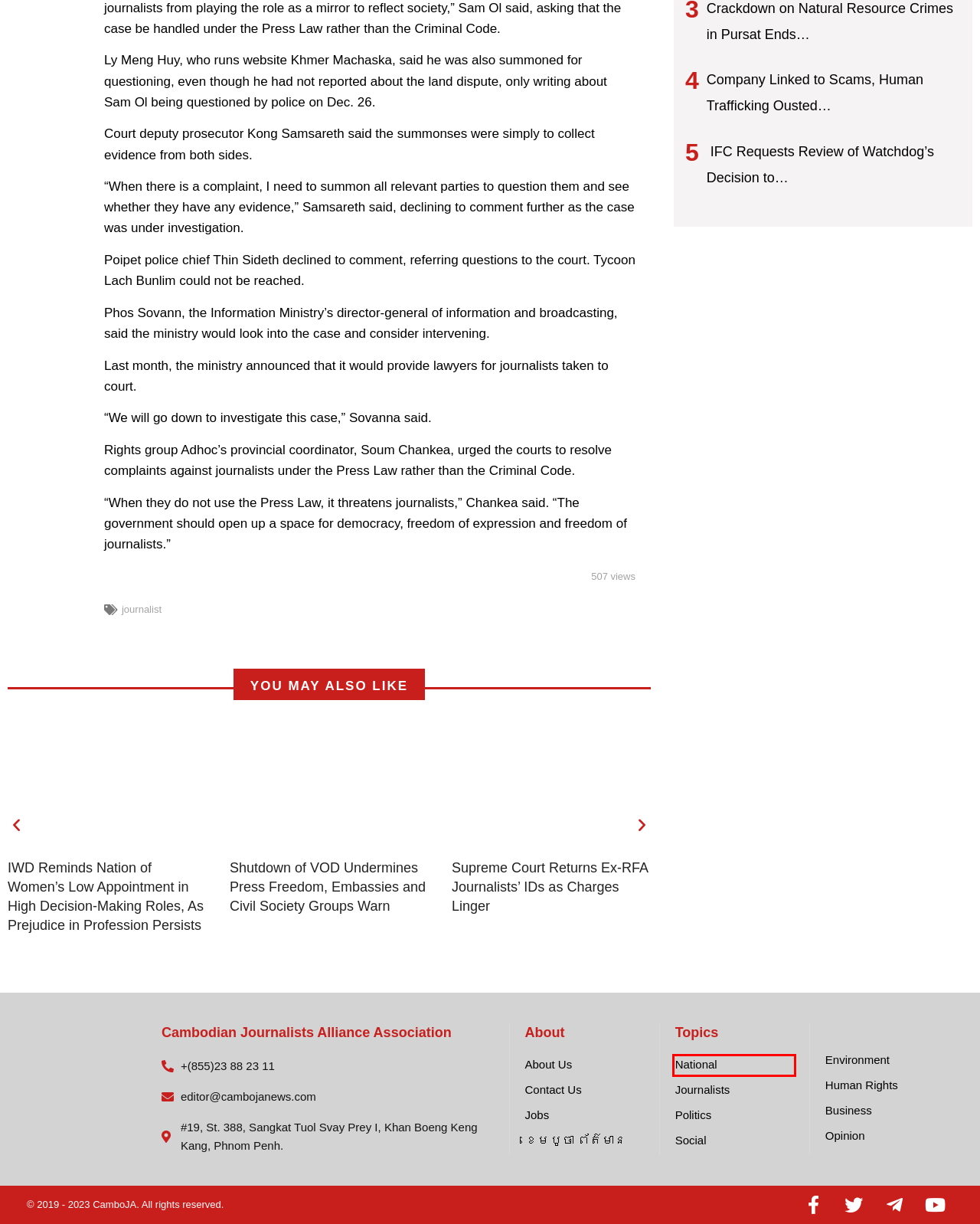Given a screenshot of a webpage with a red bounding box around a UI element, please identify the most appropriate webpage description that matches the new webpage after you click on the element. Here are the candidates:
A. Our Story - CamboJA
B. Press Freedom Groups, Donors Tout Benefits of a National Press Council | CamboJA News
C. Home - CamboJA
D. Contact Us - CamboJA
E. National | CamboJA News
F. IFC Requests Review of Watchdog’s Decision to Investigate Six Cambodian Microlenders | CamboJA News
G. Crackdown on Natural Resource Crimes in Pursat Ends with 23 in Jail | CamboJA News
H. Company Linked to Scams, Human Trafficking Ousted from Cambodia Property Awards | CamboJA News

E